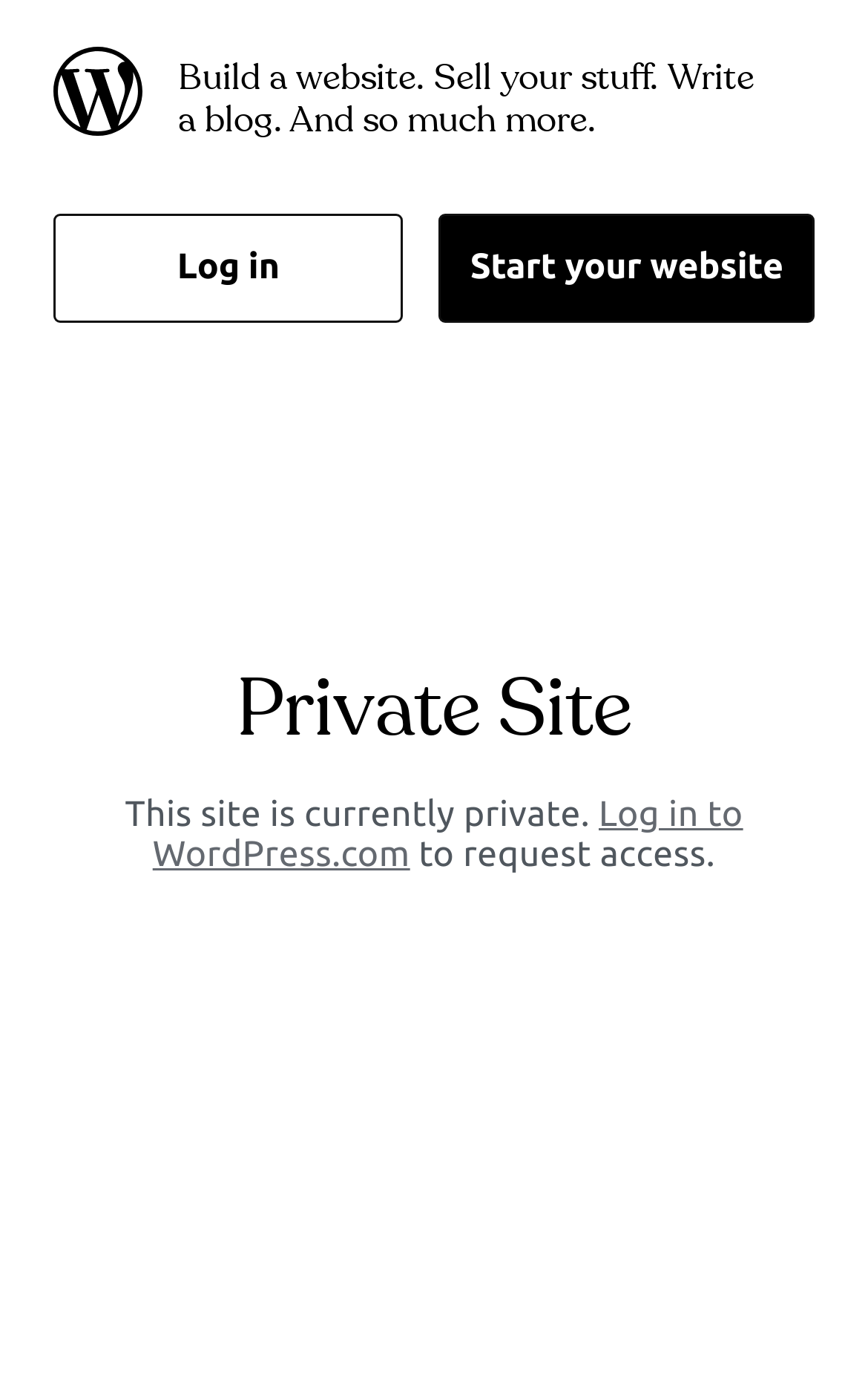Respond with a single word or phrase:
What is the relationship between WordPress.com and this site?

This site is on WordPress.com